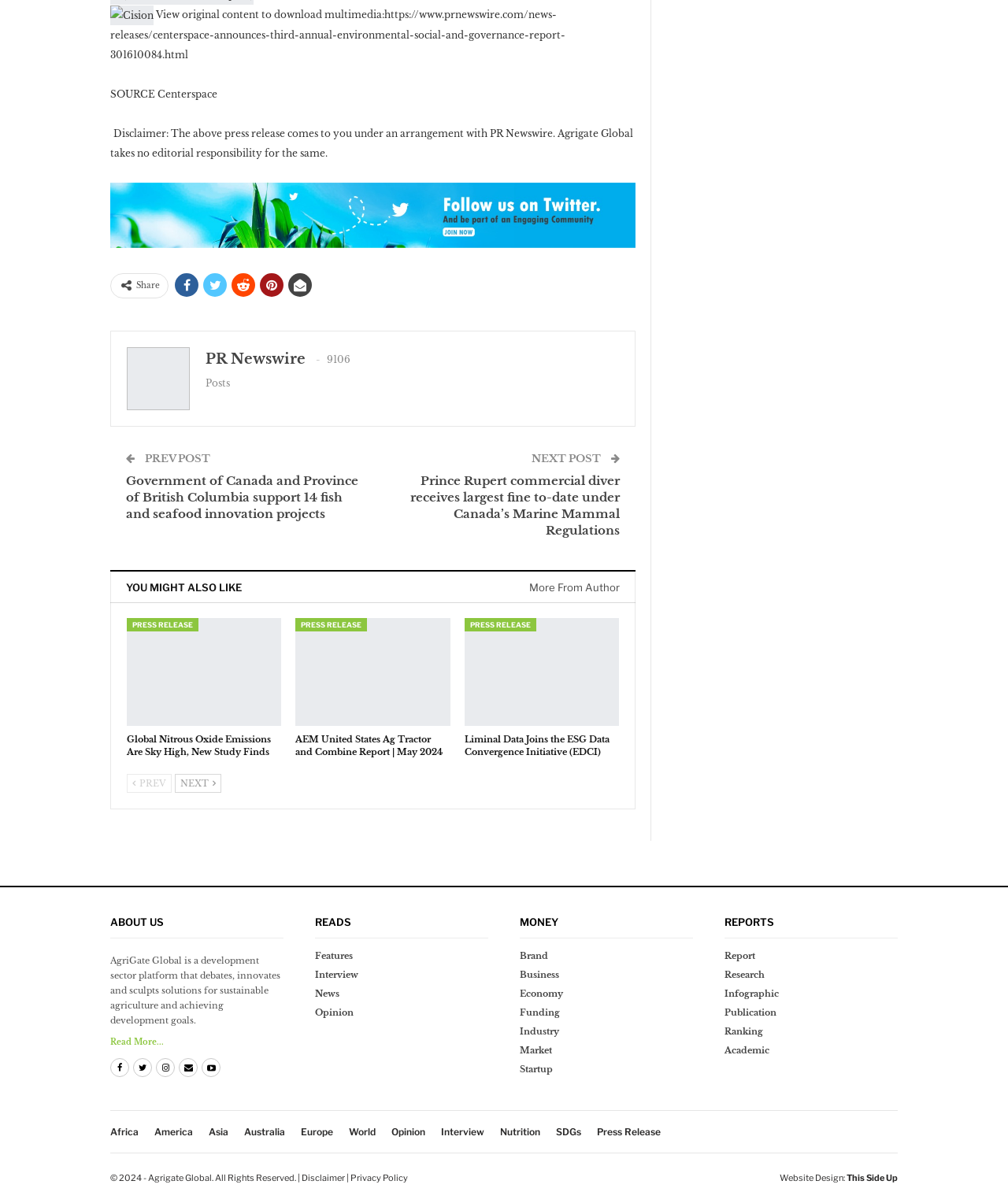Determine the bounding box coordinates for the HTML element described here: "You might also like".

[0.125, 0.481, 0.24, 0.494]